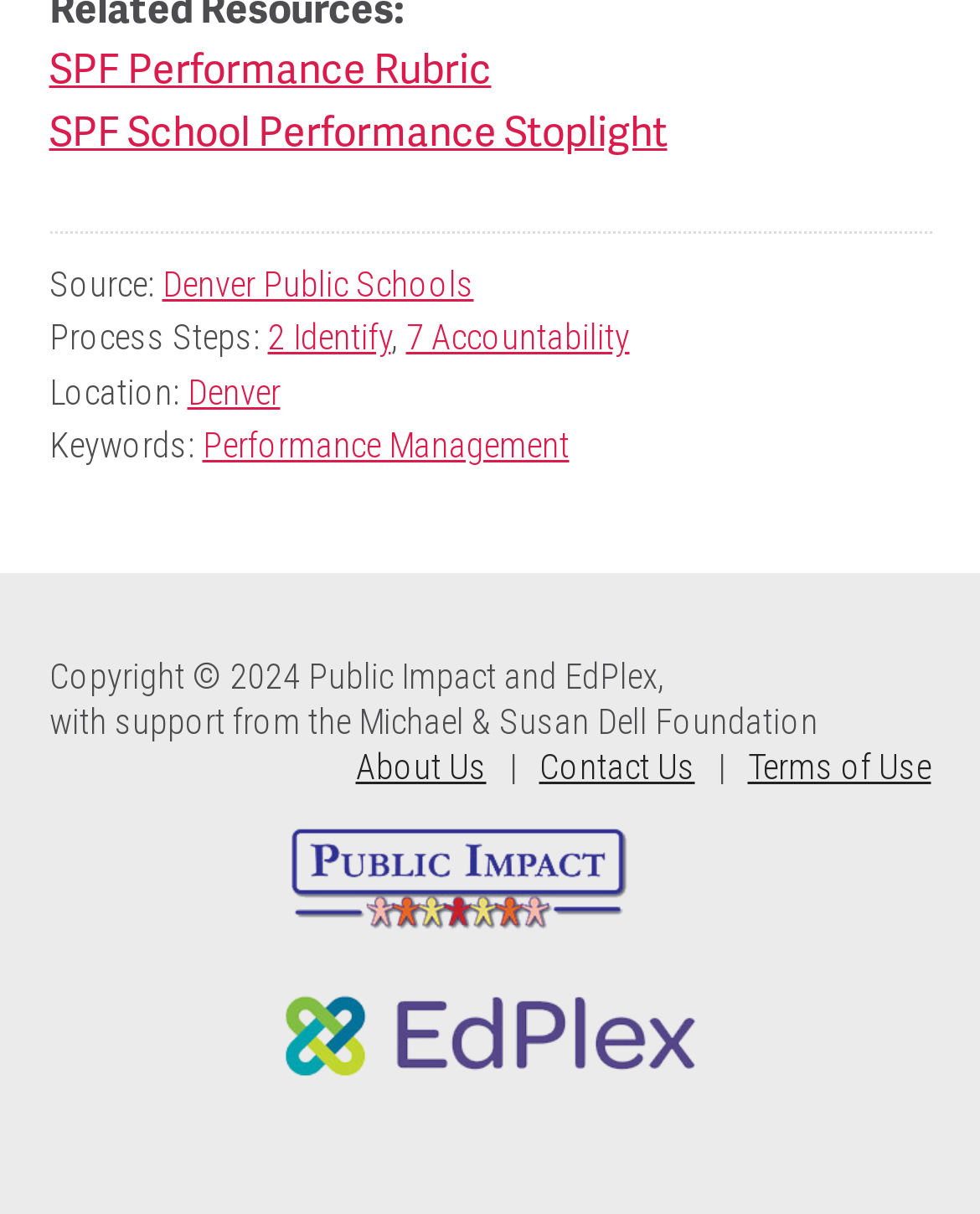Find the bounding box coordinates of the clickable area required to complete the following action: "Go to Denver Public Schools".

[0.165, 0.218, 0.483, 0.251]